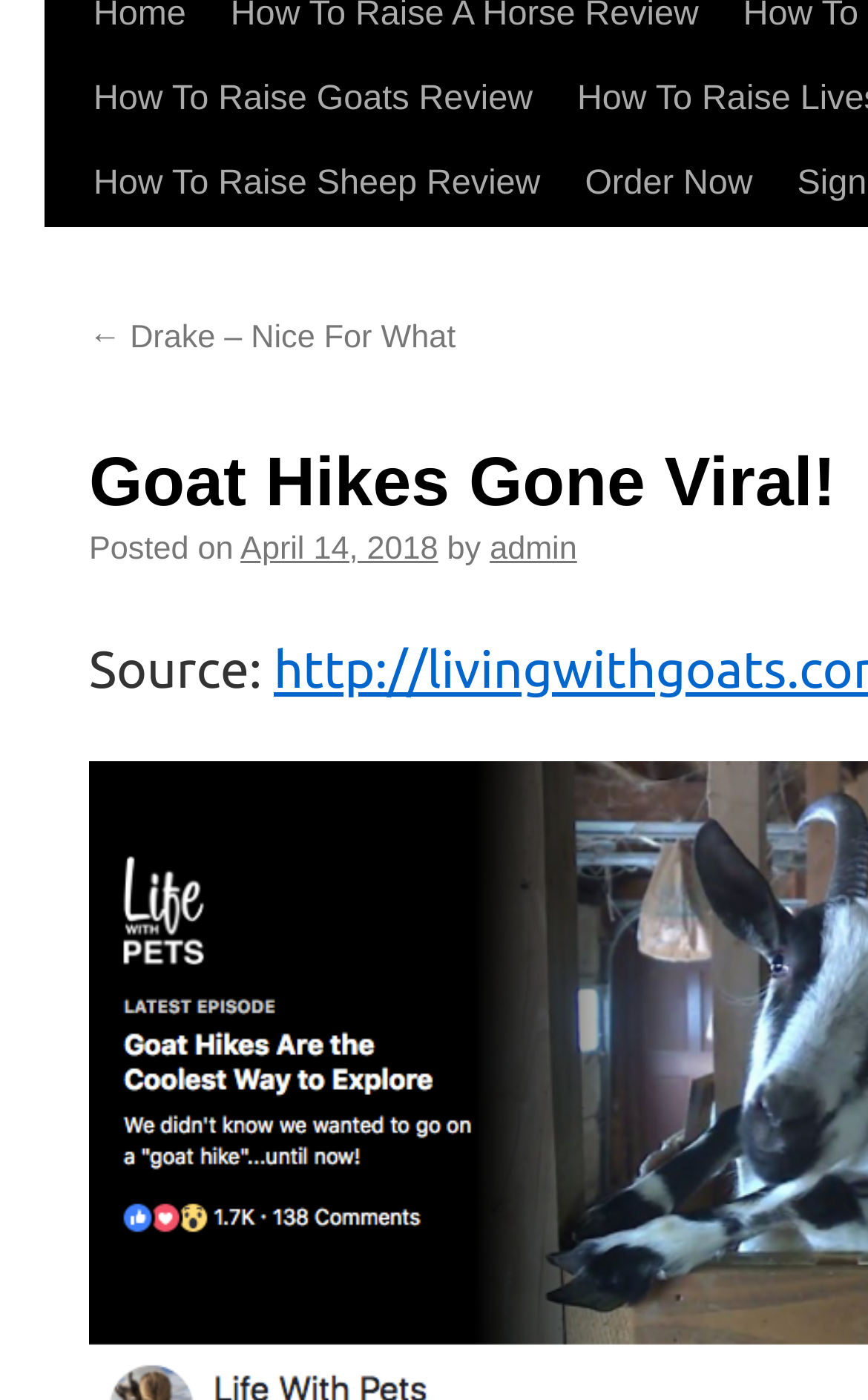Identify the bounding box coordinates for the UI element mentioned here: "April 14, 2018". Provide the coordinates as four float values between 0 and 1, i.e., [left, top, right, bottom].

[0.277, 0.44, 0.505, 0.465]